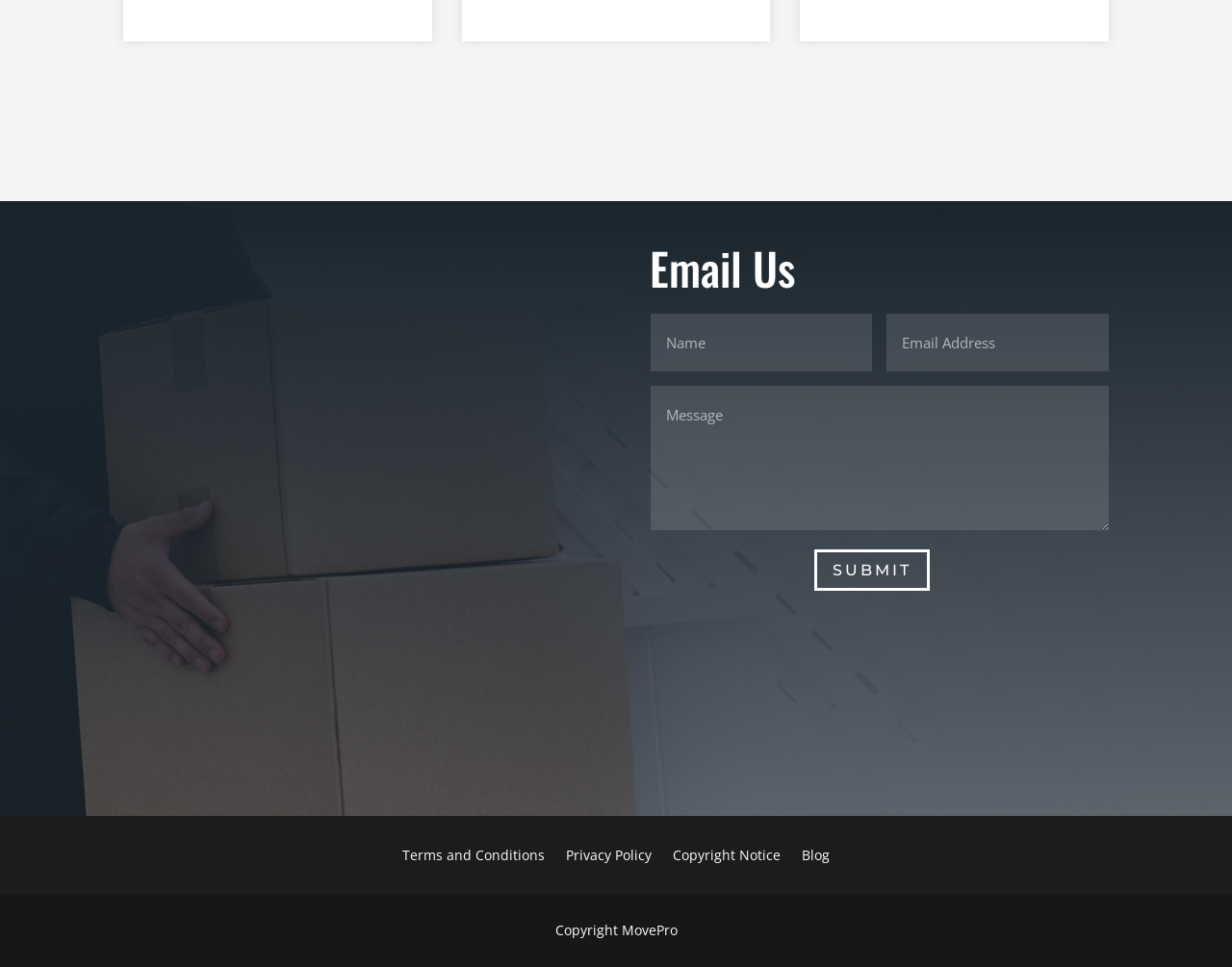Identify the bounding box coordinates of the HTML element based on this description: "Terms and Conditions".

[0.327, 0.878, 0.442, 0.9]